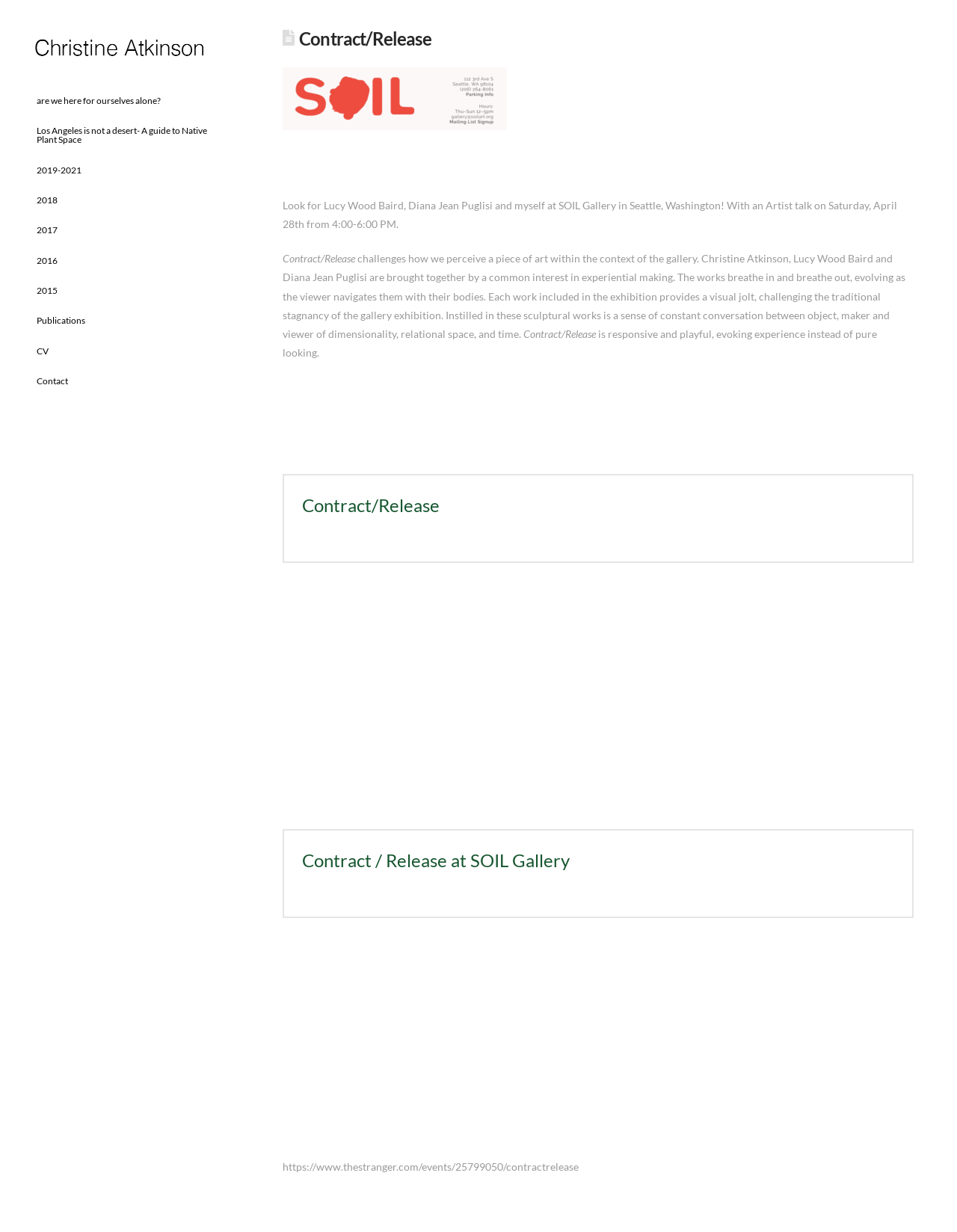What is the name of the artist? Refer to the image and provide a one-word or short phrase answer.

Christine Atkinson